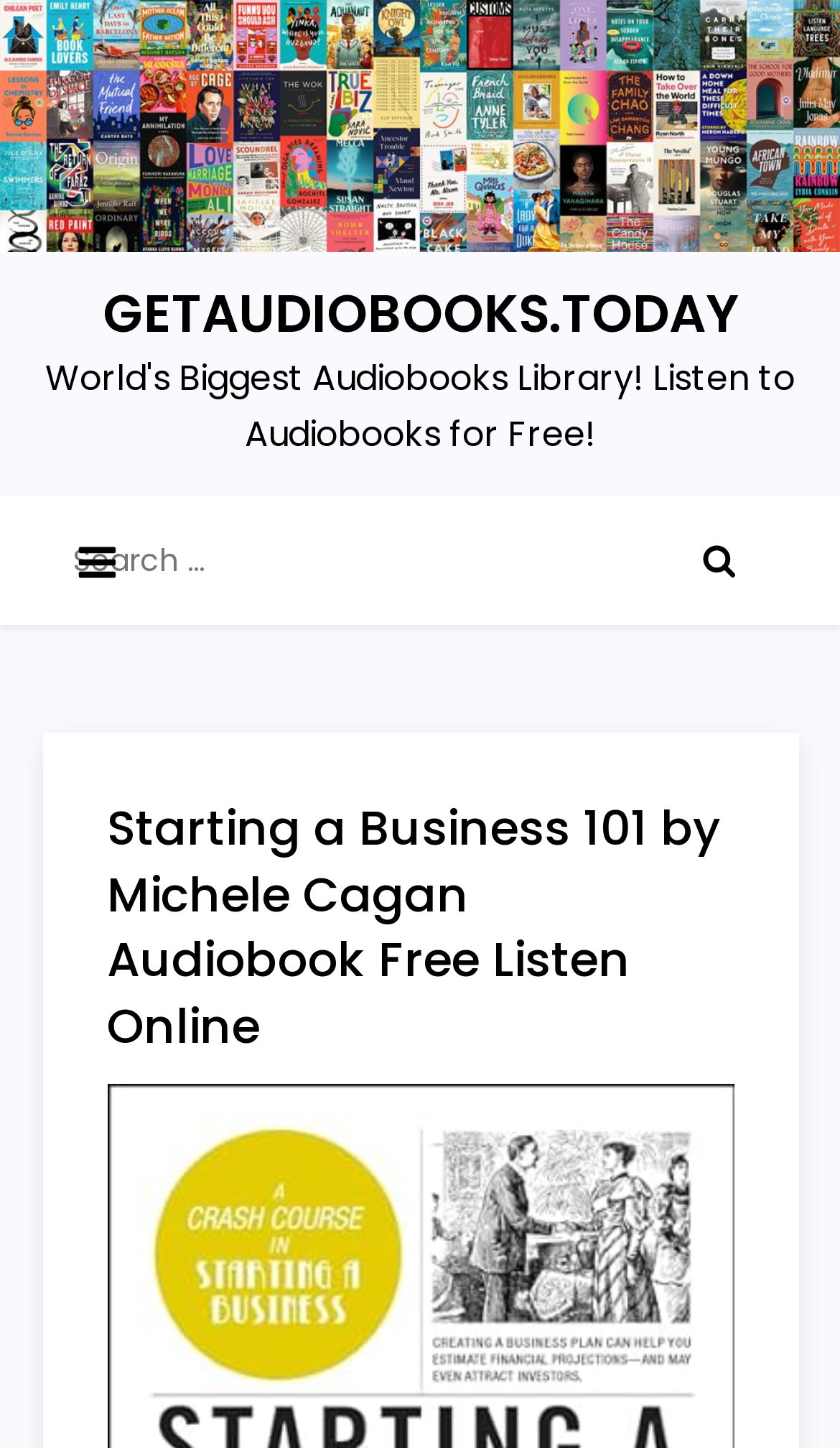What is the function of the button with an image?
Provide a thorough and detailed answer to the question.

The button with an image of a magnifying glass is located next to the search box, which suggests that it is intended to submit the search query entered by the user.